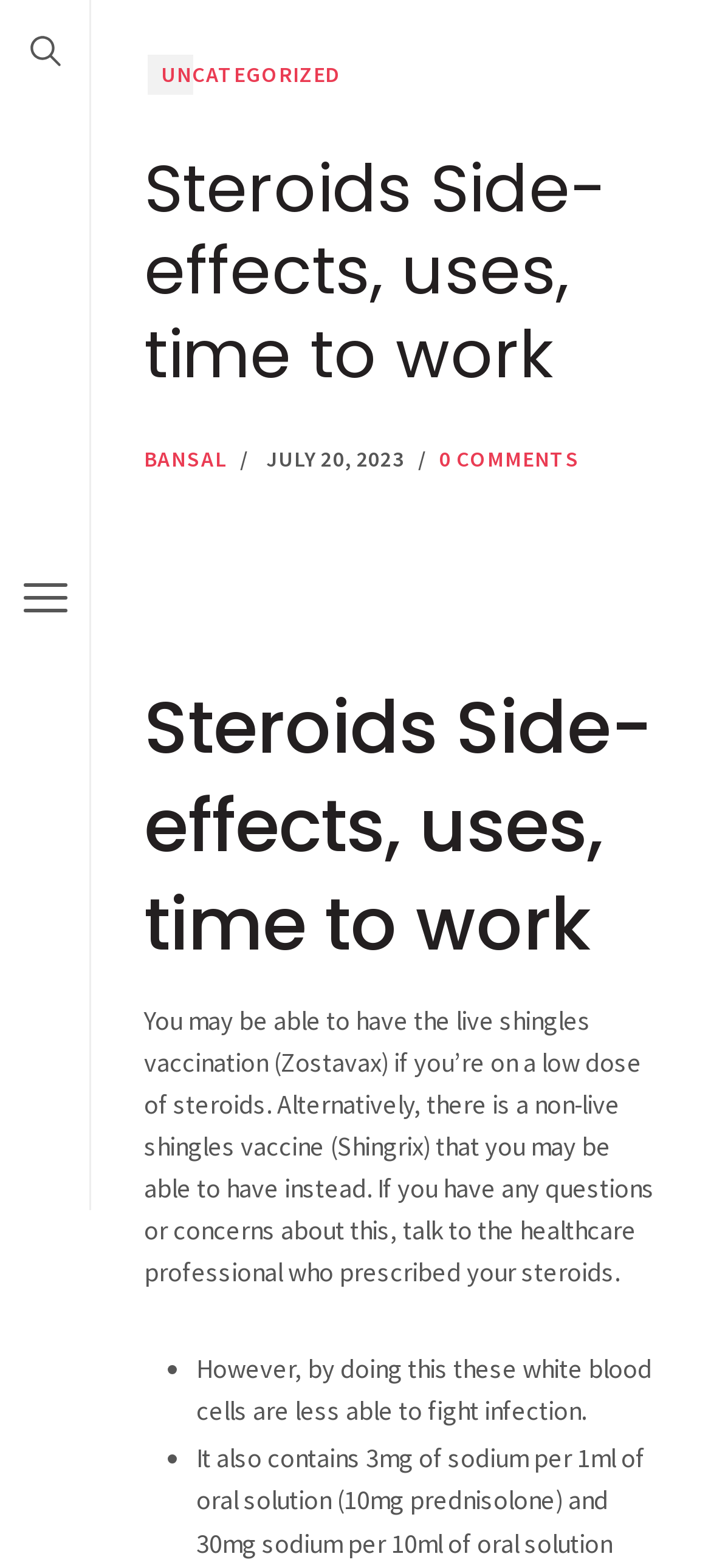How many list markers are there?
Look at the image and answer the question with a single word or phrase.

2